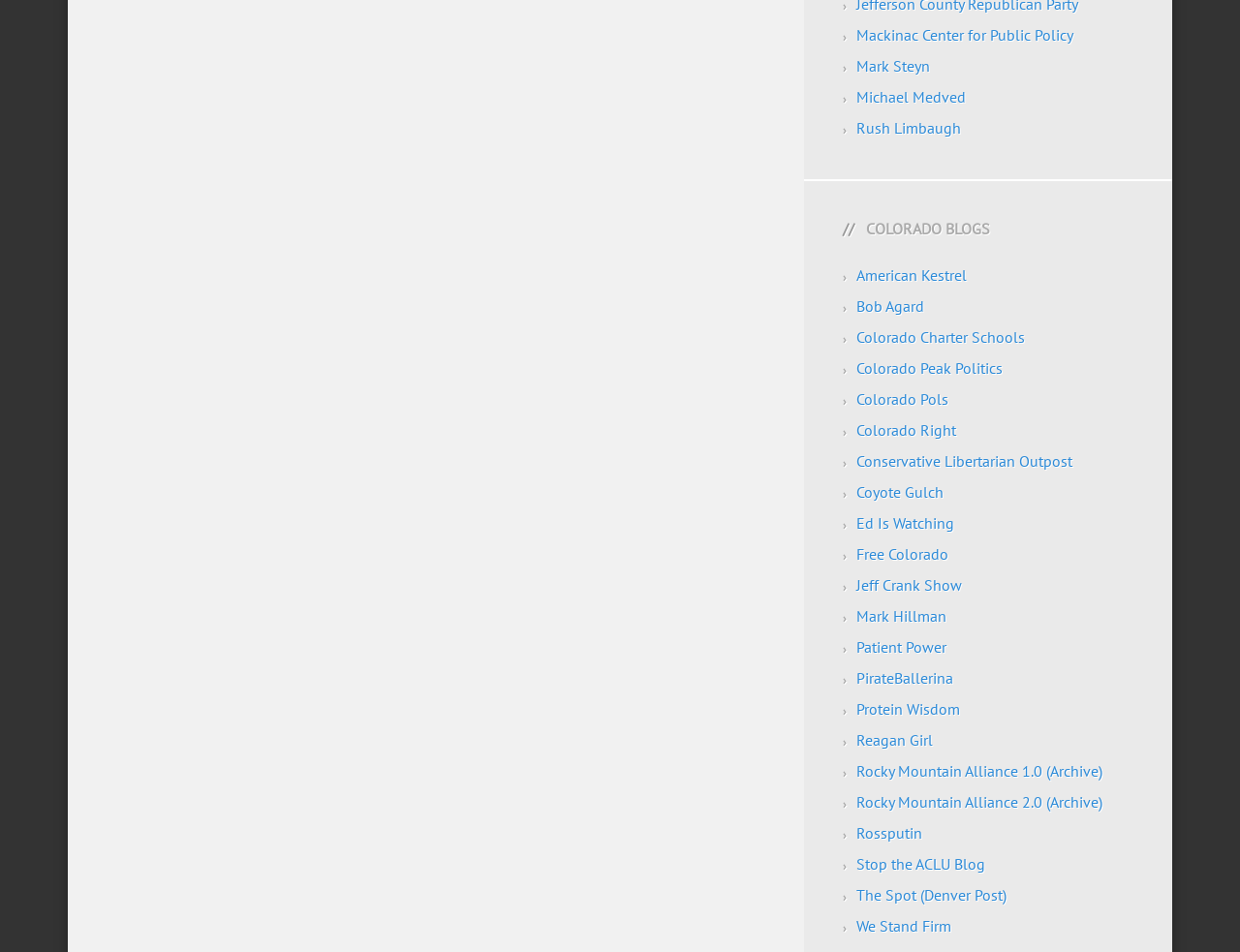Is there a link to 'Rush Limbaugh' on the webpage?
Refer to the image and provide a concise answer in one word or phrase.

Yes